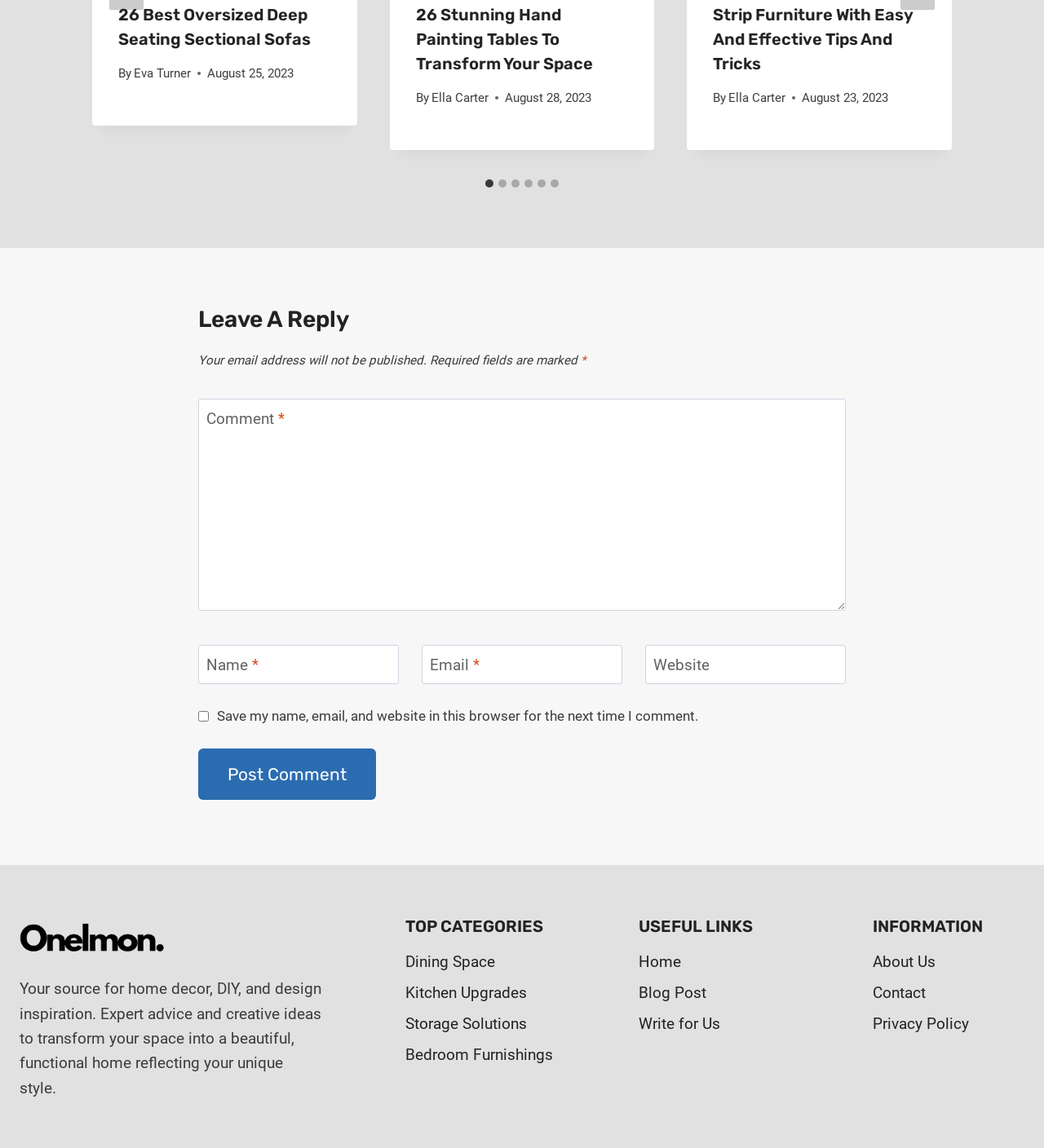Can you pinpoint the bounding box coordinates for the clickable element required for this instruction: "Click on the '26 Best Oversized Deep Seating Sectional Sofas' link"? The coordinates should be four float numbers between 0 and 1, i.e., [left, top, right, bottom].

[0.113, 0.004, 0.298, 0.043]